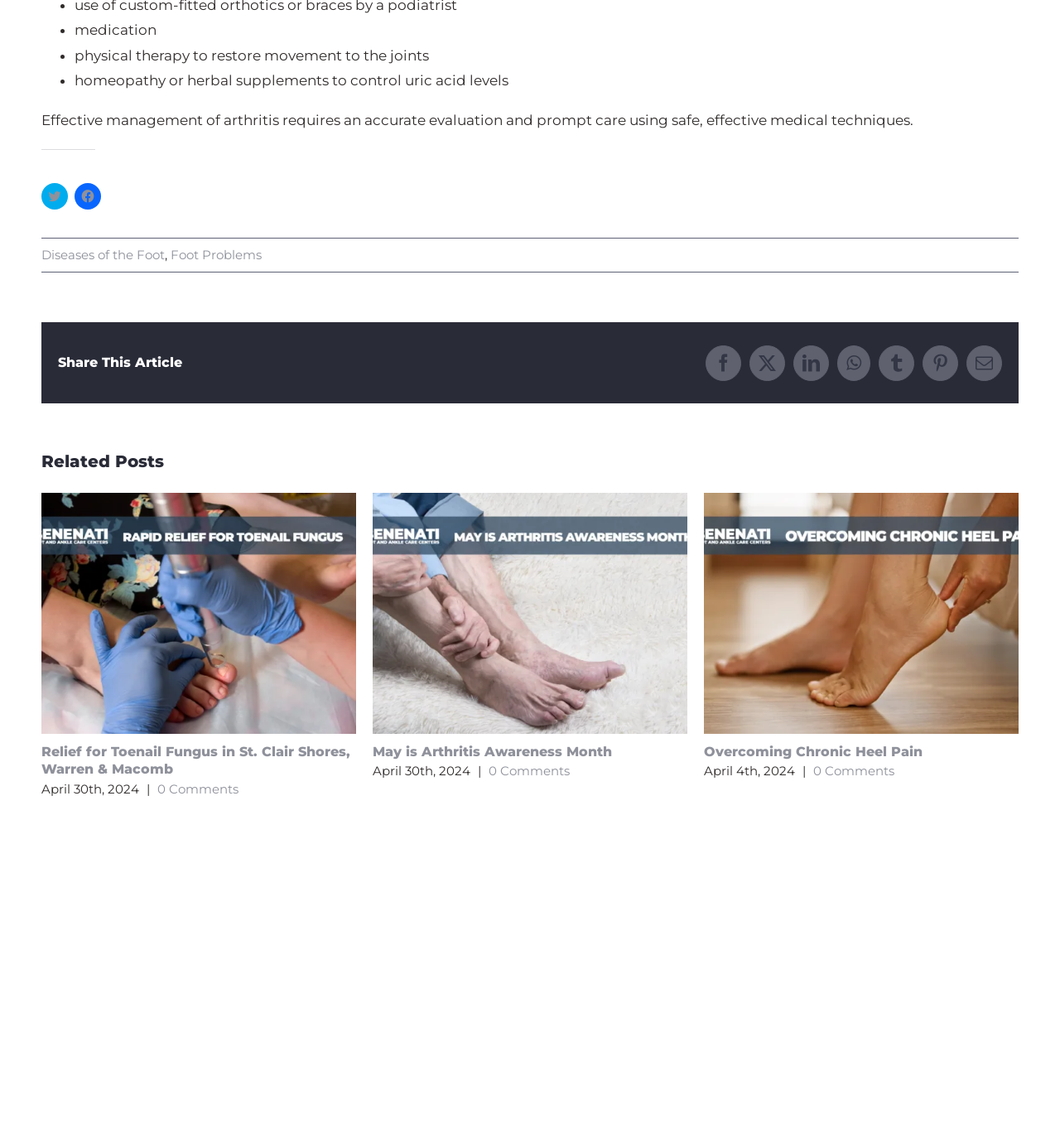Find the bounding box coordinates of the element to click in order to complete this instruction: "Read about Overcoming Chronic Heel Pain". The bounding box coordinates must be four float numbers between 0 and 1, denoted as [left, top, right, bottom].

[0.664, 0.429, 0.961, 0.639]